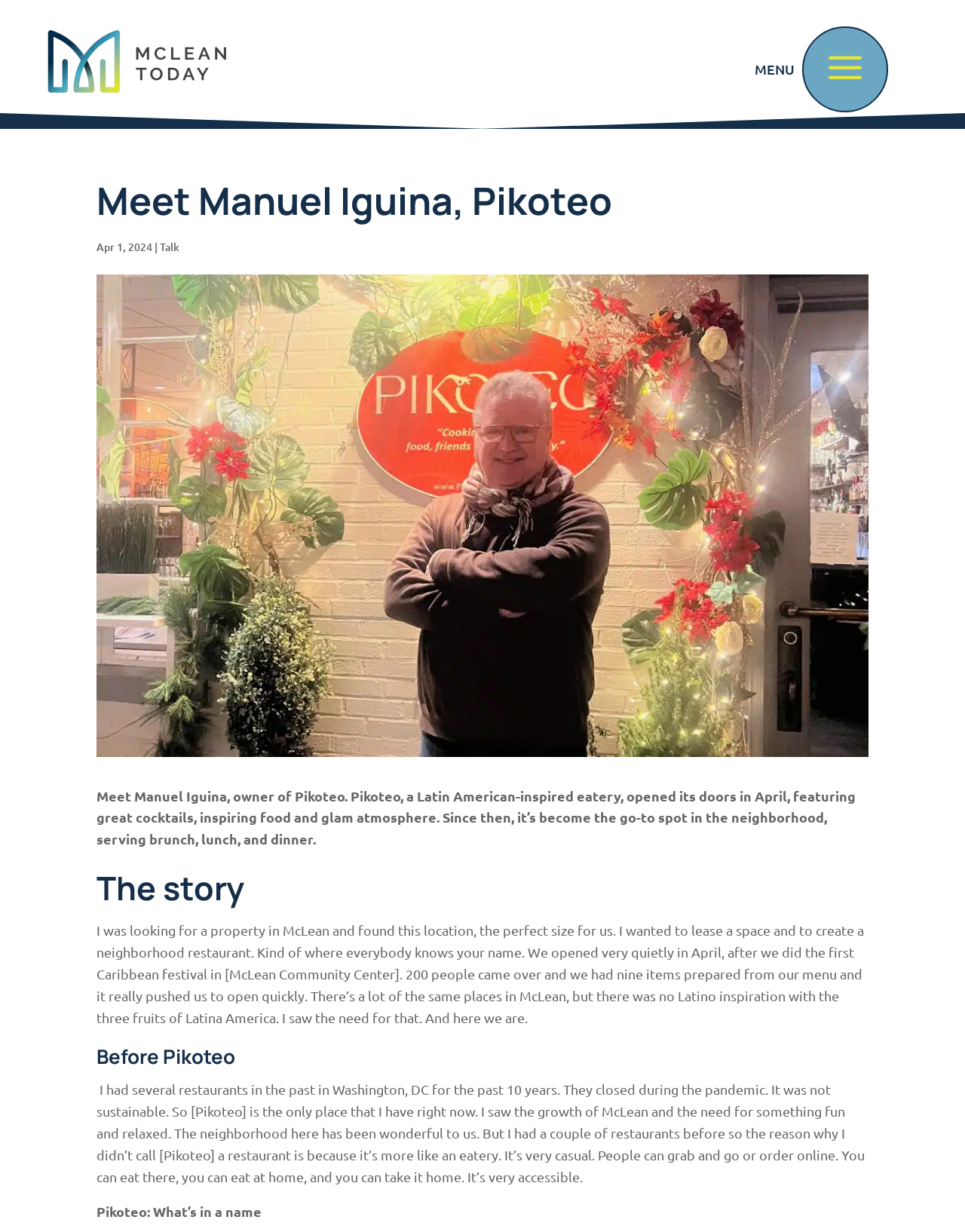From the webpage screenshot, predict the bounding box coordinates (top-left x, top-left y, bottom-right x, bottom-right y) for the UI element described here: Talk

[0.166, 0.195, 0.186, 0.206]